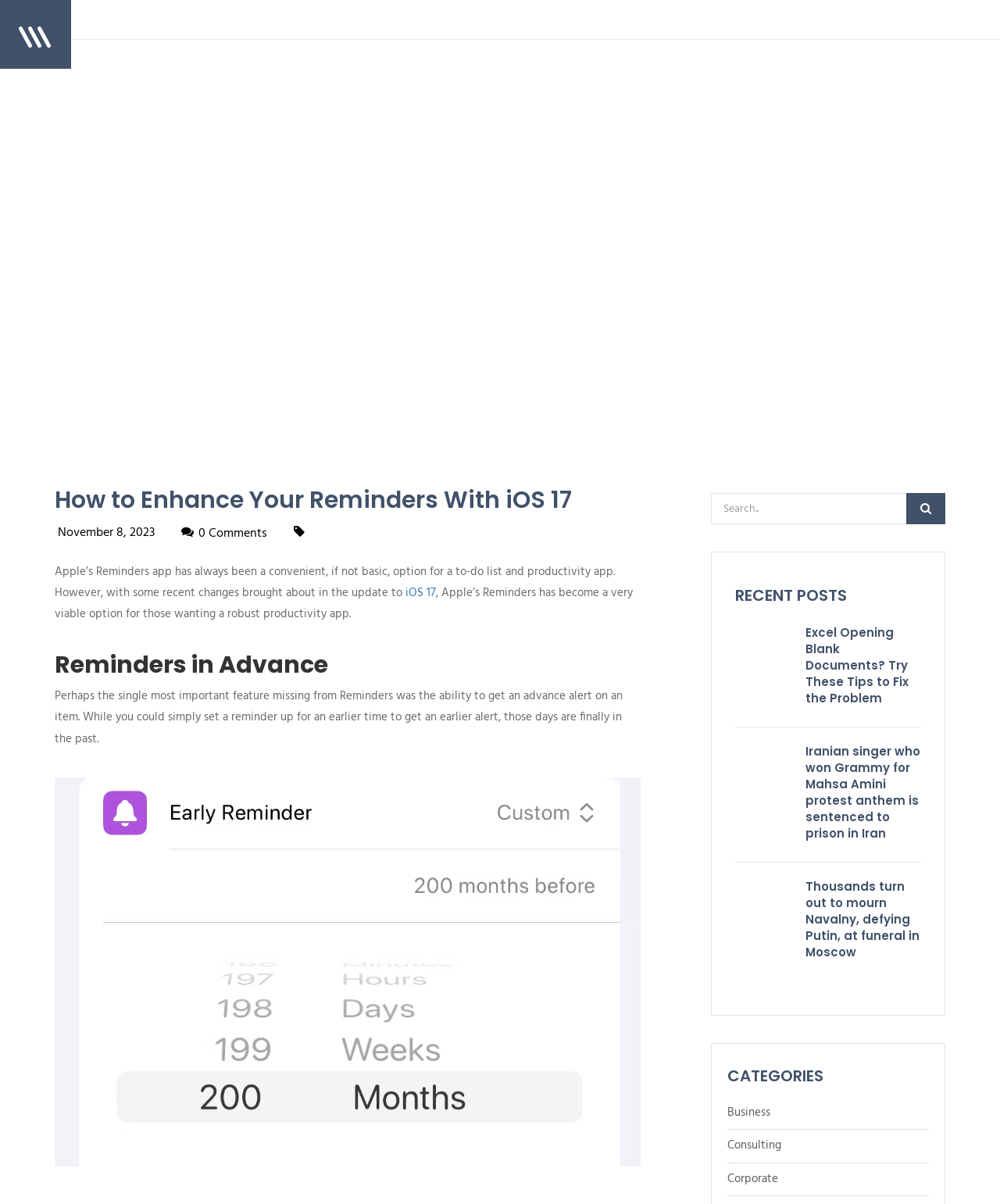Pinpoint the bounding box coordinates of the element to be clicked to execute the instruction: "Check the comments on the article".

[0.177, 0.432, 0.27, 0.453]